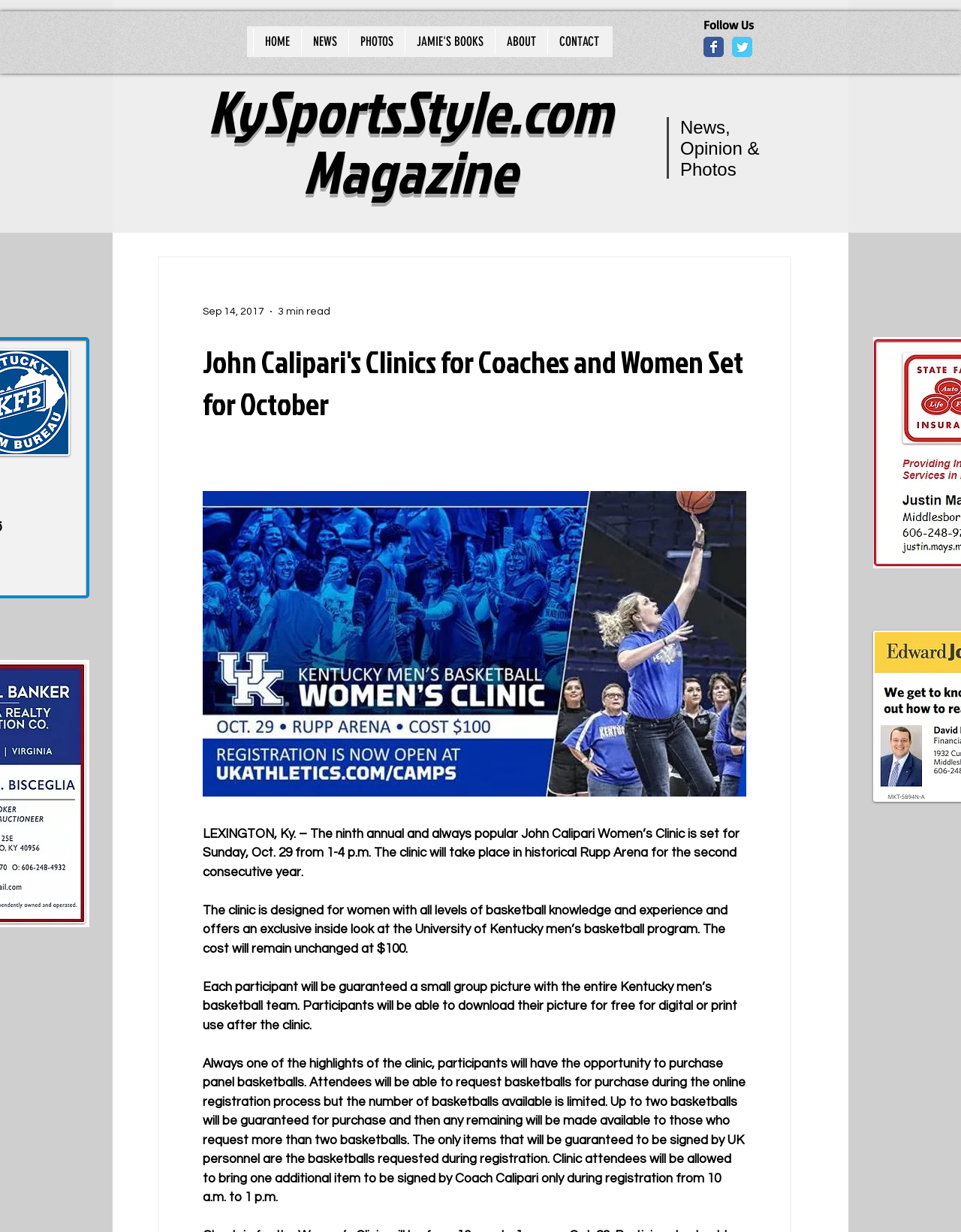Where will the John Calipari Women’s Clinic take place?
Use the screenshot to answer the question with a single word or phrase.

Rupp Arena